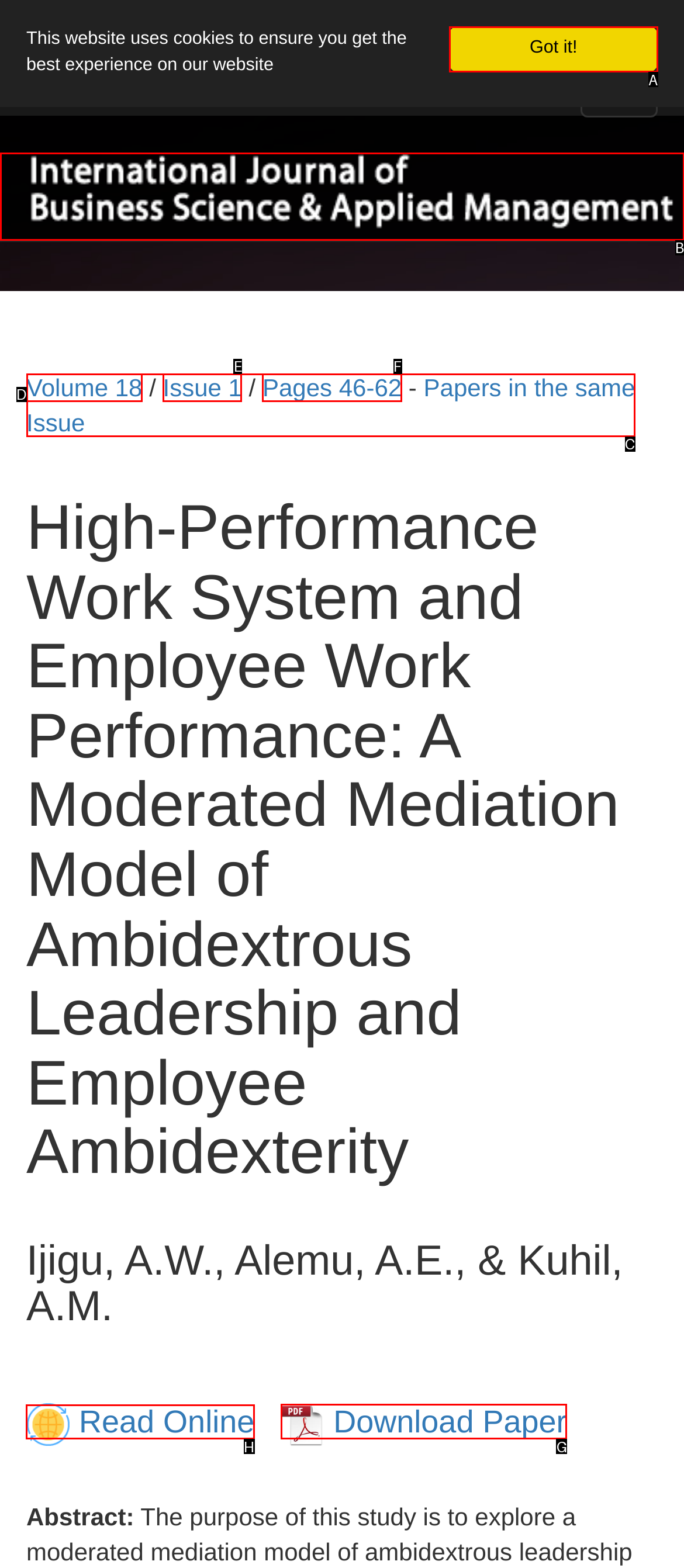Tell me which one HTML element I should click to complete this task: Read the paper online Answer with the option's letter from the given choices directly.

H